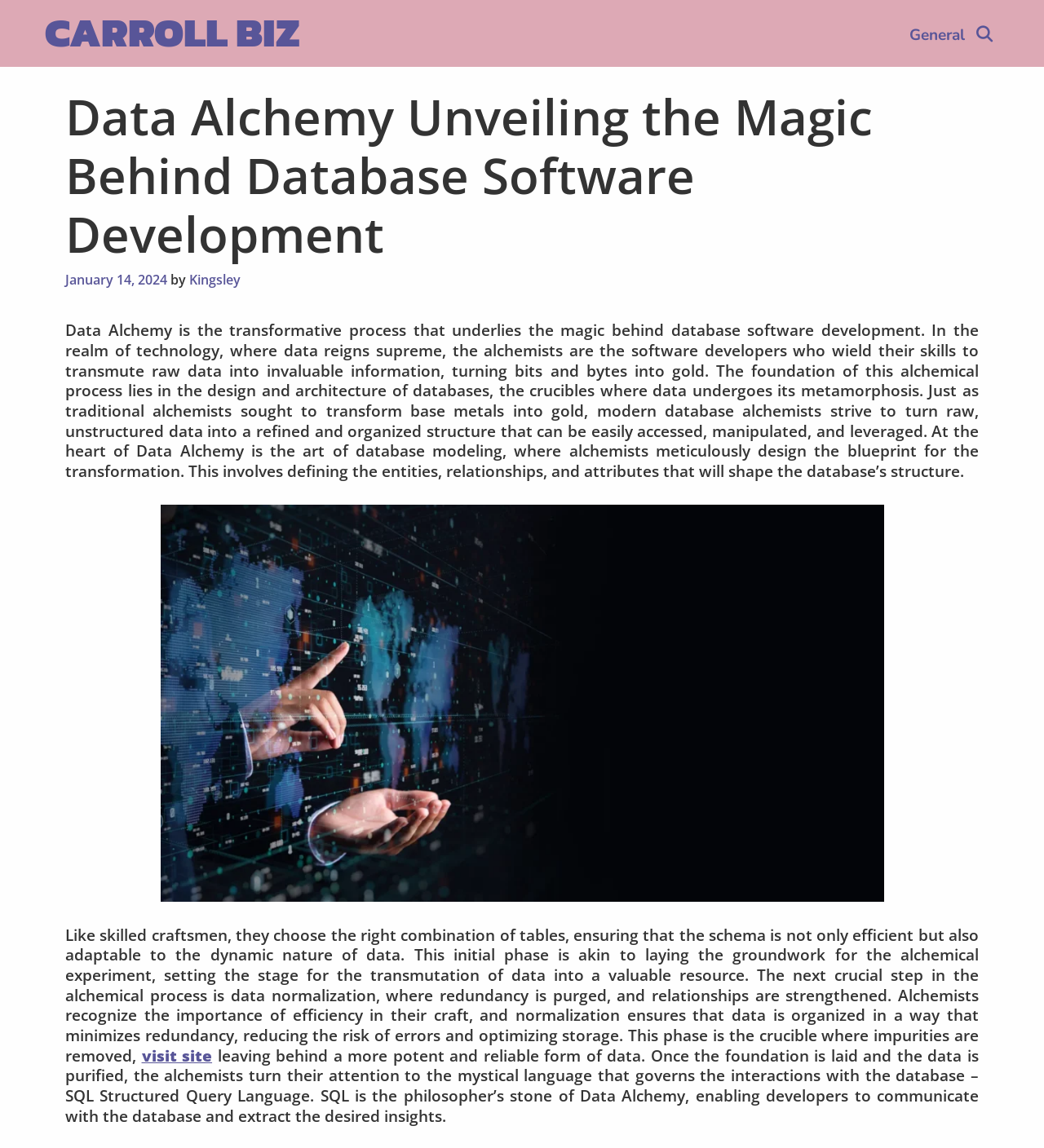Locate the bounding box of the UI element described by: "General" in the given webpage screenshot.

[0.866, 0.005, 0.929, 0.056]